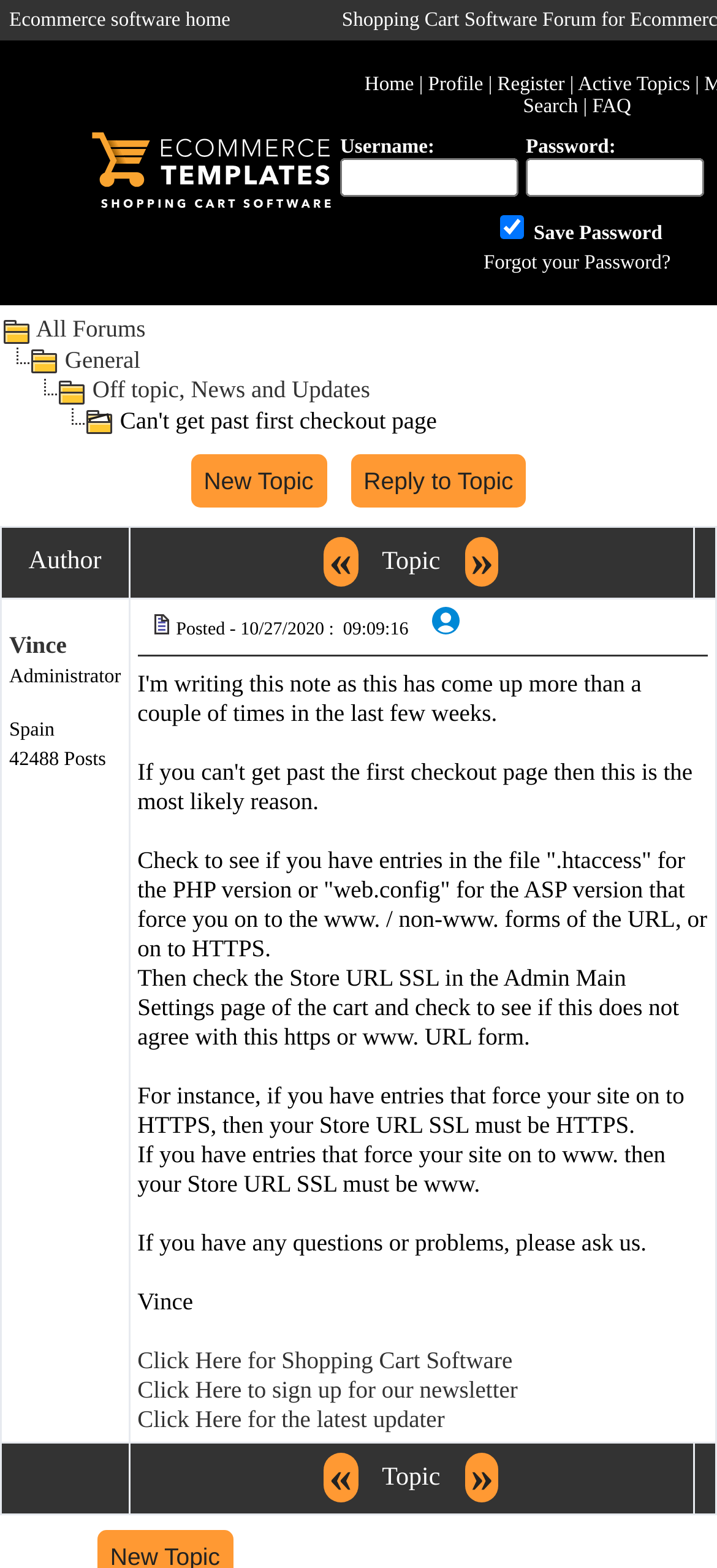From the webpage screenshot, predict the bounding box coordinates (top-left x, top-left y, bottom-right x, bottom-right y) for the UI element described here: Active Topics

[0.806, 0.047, 0.962, 0.061]